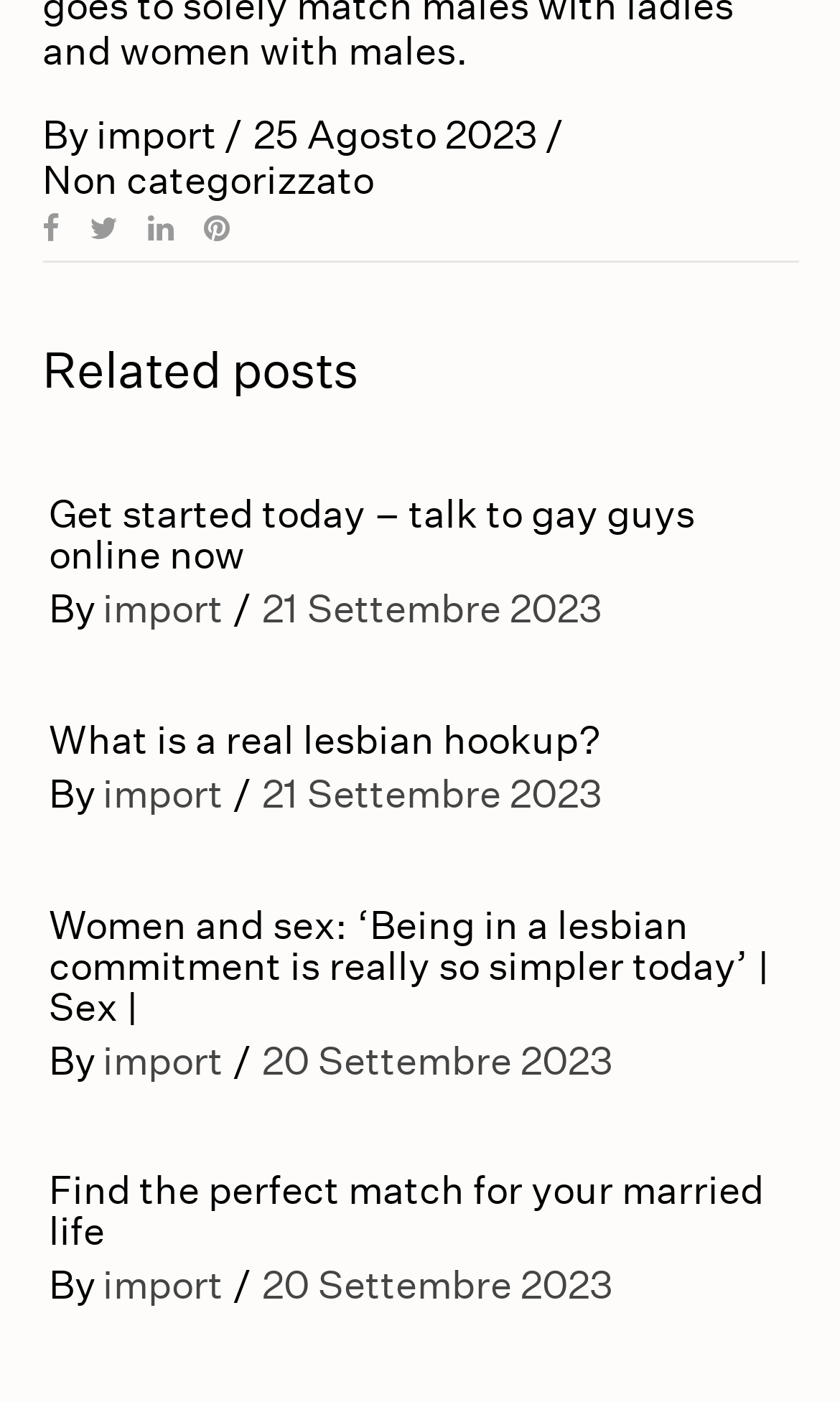Identify the bounding box coordinates for the region of the element that should be clicked to carry out the instruction: "Get started today – talk to gay guys online now". The bounding box coordinates should be four float numbers between 0 and 1, i.e., [left, top, right, bottom].

[0.058, 0.351, 0.827, 0.412]